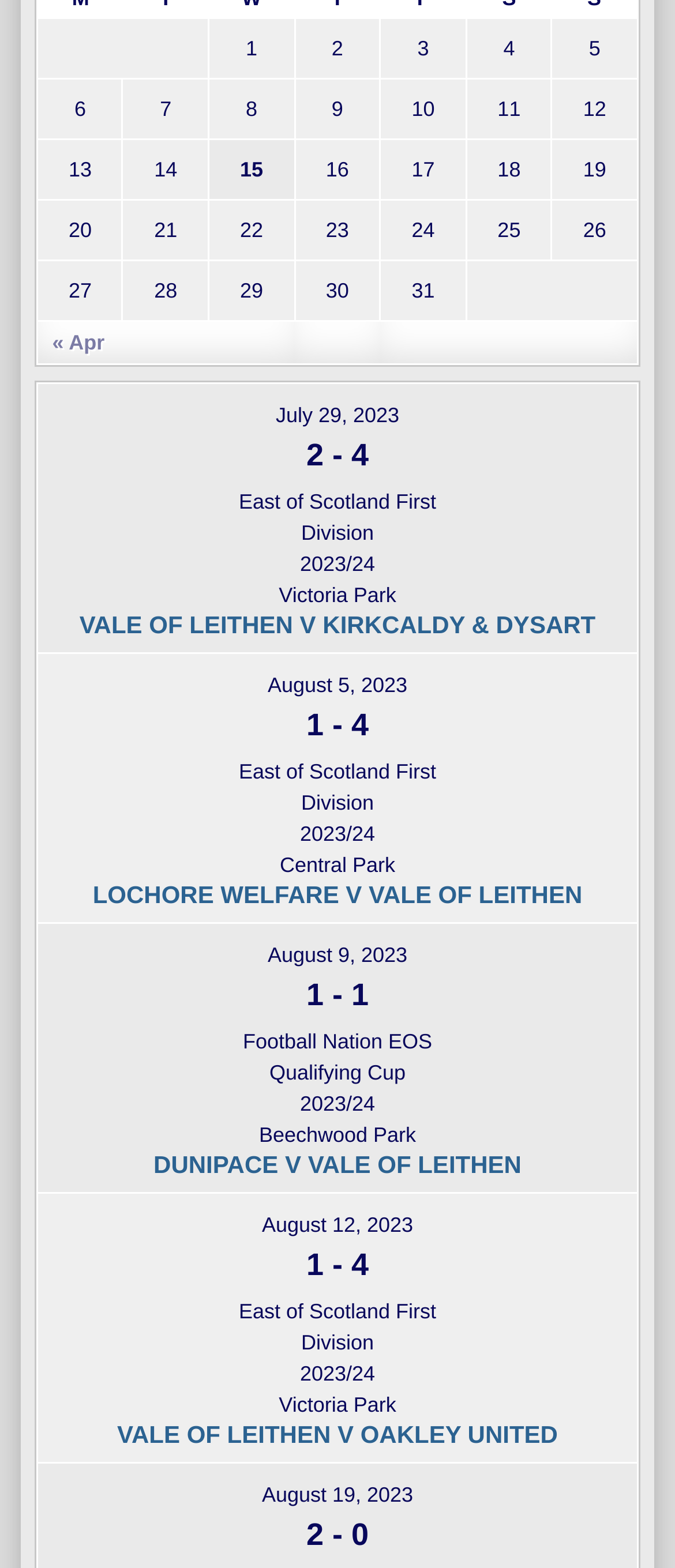Specify the bounding box coordinates of the element's region that should be clicked to achieve the following instruction: "Click on the link '7'". The bounding box coordinates consist of four float numbers between 0 and 1, in the format [left, top, right, bottom].

[0.237, 0.062, 0.254, 0.077]